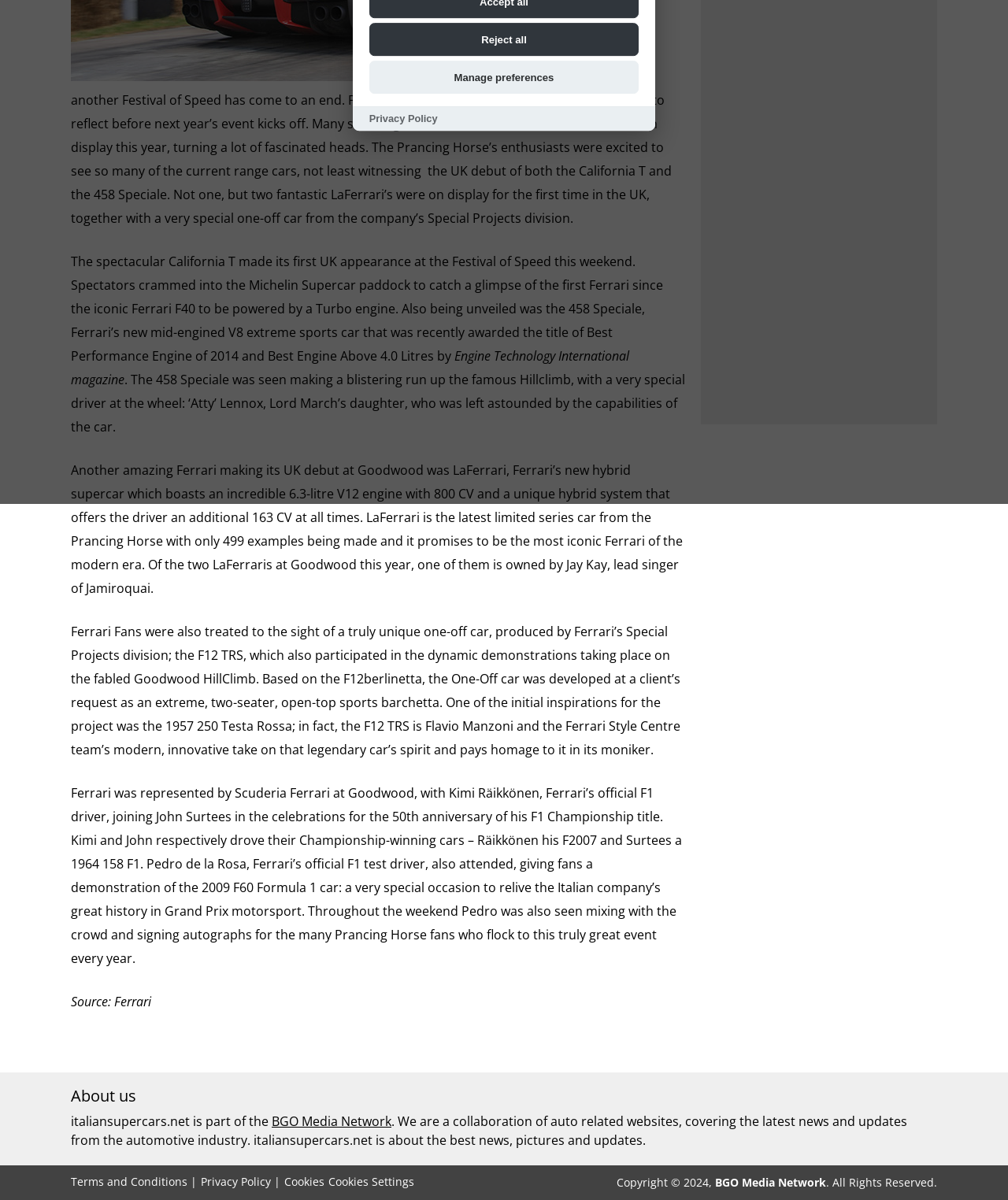Using the webpage screenshot and the element description Cookies, determine the bounding box coordinates. Specify the coordinates in the format (top-left x, top-left y, bottom-right x, bottom-right y) with values ranging from 0 to 1.

[0.282, 0.978, 0.322, 0.992]